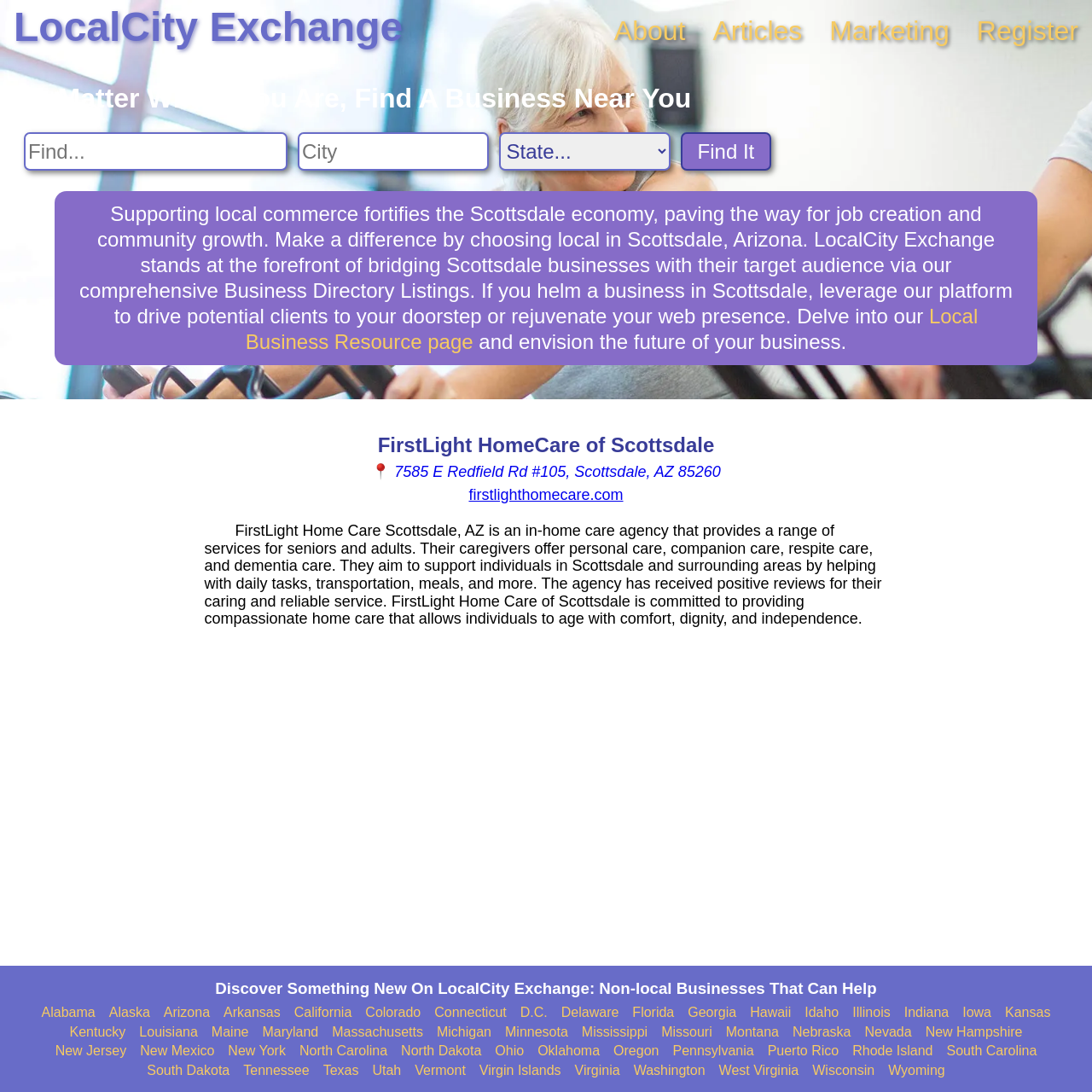Respond with a single word or short phrase to the following question: 
What services does FirstLight Home Care Scottsdale provide?

personal care, companion care, respite care, and dementia care